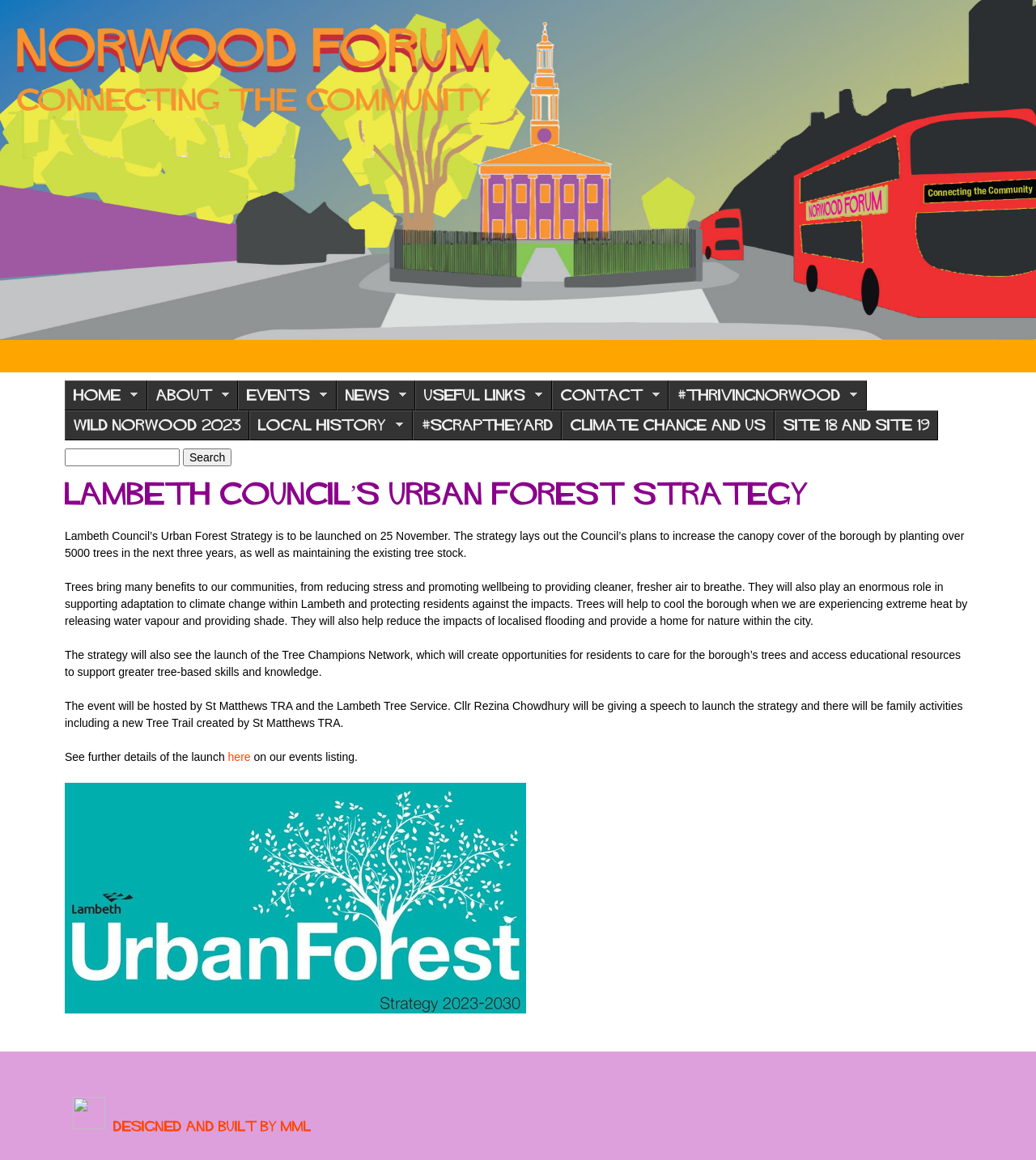Give a comprehensive overview of the webpage, including key elements.

The webpage is about Lambeth Council's Urban Forest Strategy, with a focus on the Norwood Forum. At the top, there is a link to skip to the main content. Below that, there is a heading with the title "Norwood Forum" and a link to the same. 

To the right of the heading, there is a navigation menu with links to different sections of the website, including "HOME", "ABOUT", "EVENTS", "NEWS", "USEFUL LINKS", "CONTACT", and "#THRIVINGNORWOOD". Below the navigation menu, there are more links to specific pages, such as "WILD NORWOOD 2023", "LOCAL HISTORY", "#SCRAPTHEYARD", "CLIMATE CHANGE AND US", and "SITE 18 AND SITE 19".

On the right side of the page, there is a search form with a search box and a search button. Above the search form, there is a heading with the title "Lambeth Council’s Urban Forest Strategy". 

The main content of the page is an article about the Urban Forest Strategy, which is divided into four paragraphs. The article explains that the strategy aims to increase the canopy cover of the borough by planting over 5000 trees in the next three years and maintaining the existing tree stock. It also highlights the benefits of trees, including reducing stress and promoting wellbeing, providing cleaner air, and supporting adaptation to climate change. Additionally, the article mentions the launch of the Tree Champions Network, which will create opportunities for residents to care for the borough’s trees and access educational resources. 

At the bottom of the page, there is a section with a heading and a link to the website's events listing. Finally, there is a footer with a heading and a link to the website's designer and builder, MML.